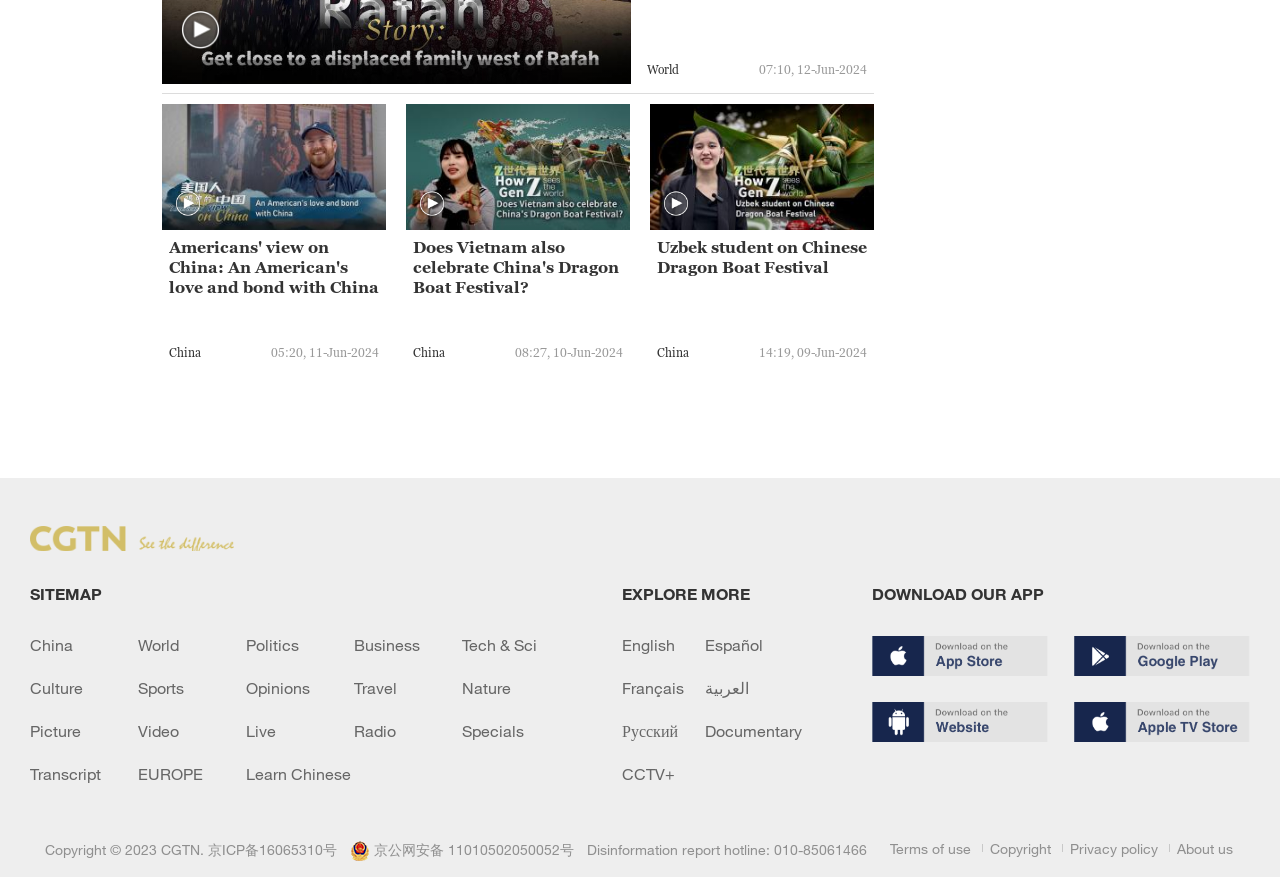Can you find the bounding box coordinates for the element that needs to be clicked to execute this instruction: "Click the button to view 'Americans' view on China: An American's love and bond with China'"? The coordinates should be given as four float numbers between 0 and 1, i.e., [left, top, right, bottom].

[0.132, 0.27, 0.296, 0.361]